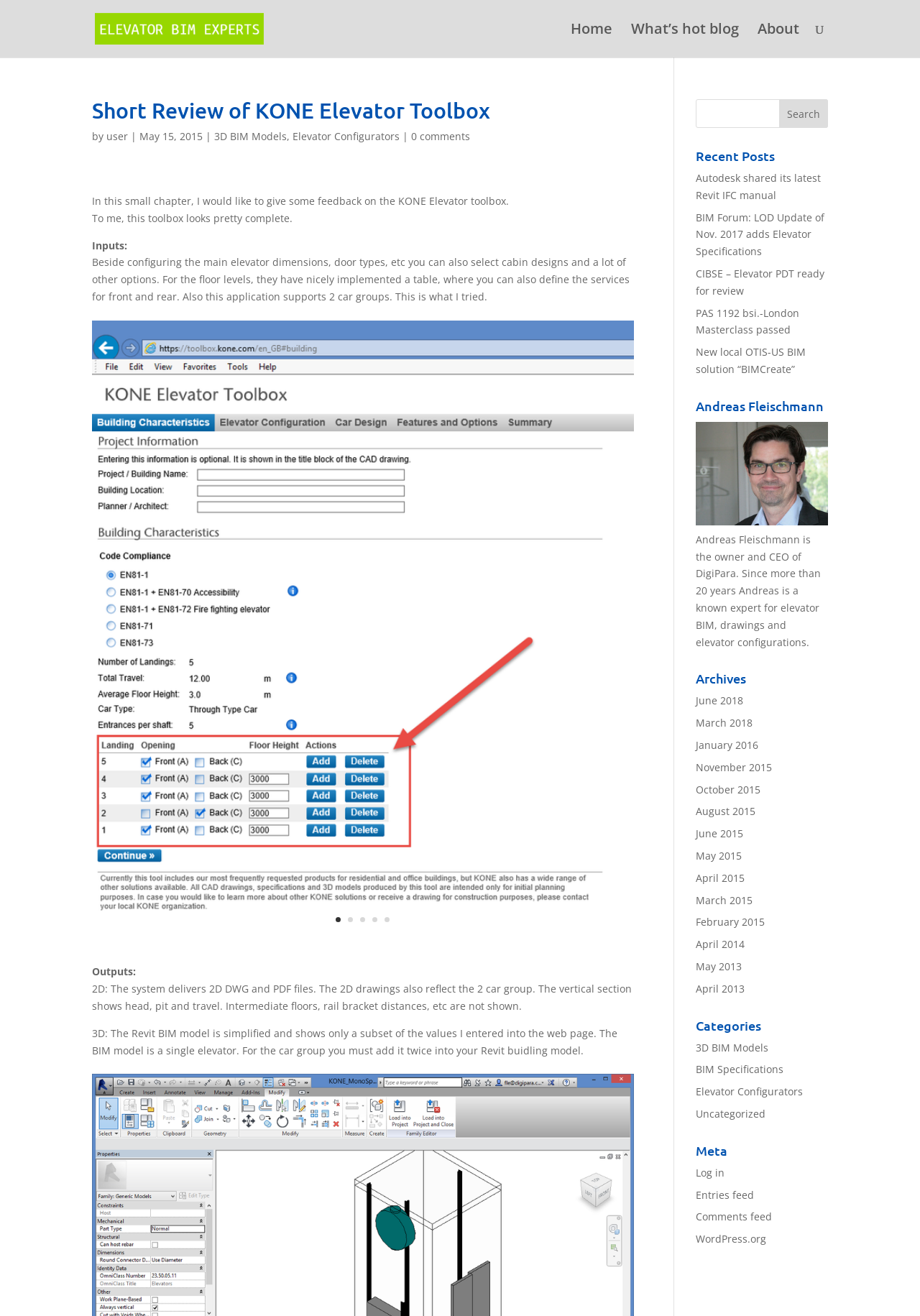Using the provided description June 2018, find the bounding box coordinates for the UI element. Provide the coordinates in (top-left x, top-left y, bottom-right x, bottom-right y) format, ensuring all values are between 0 and 1.

[0.756, 0.527, 0.808, 0.538]